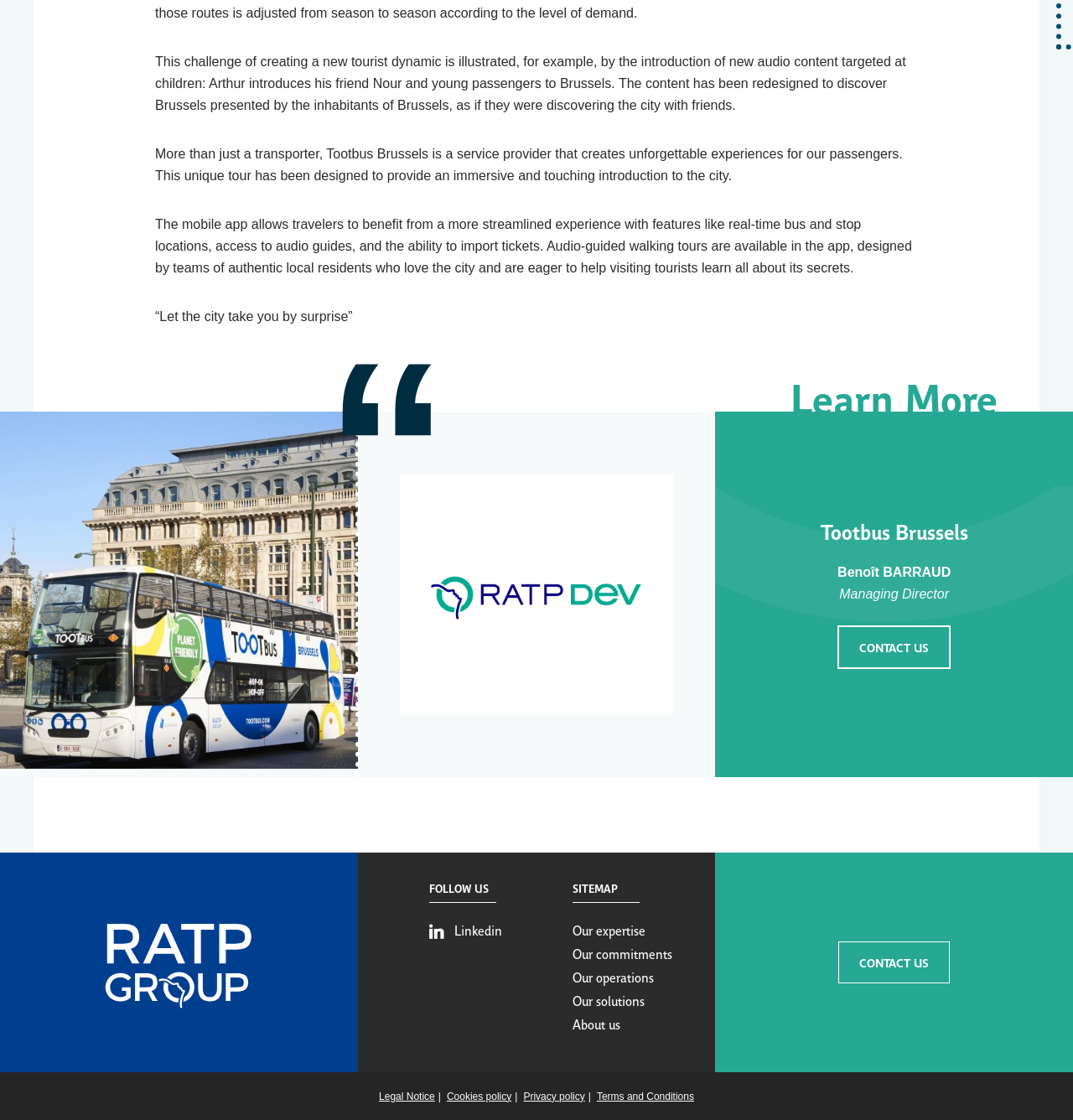Please locate the bounding box coordinates of the region I need to click to follow this instruction: "Click on 'CONTACT US'".

[0.781, 0.558, 0.886, 0.597]